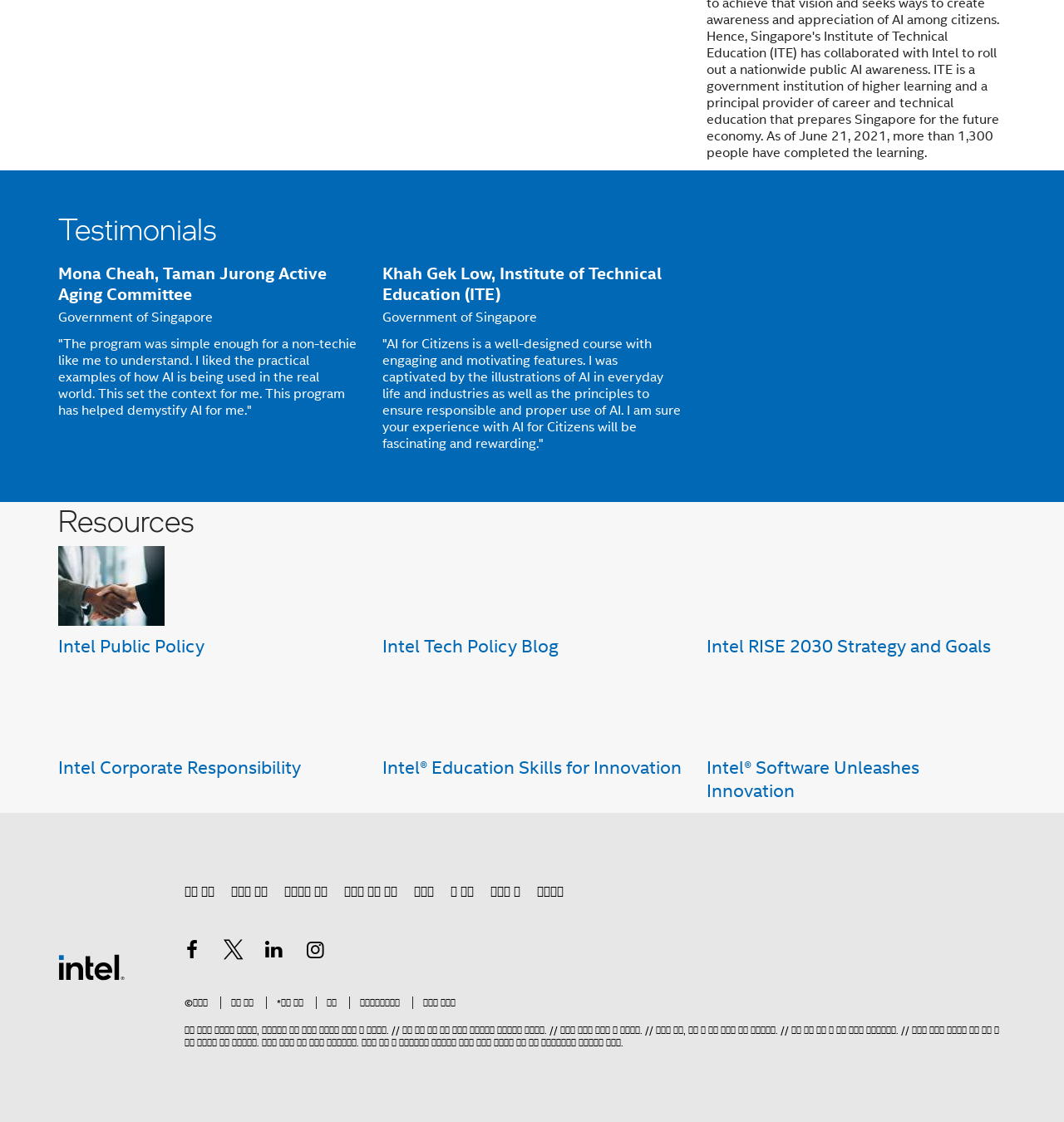Locate the bounding box coordinates of the element that should be clicked to fulfill the instruction: "Check the copyright information".

[0.173, 0.888, 0.195, 0.9]